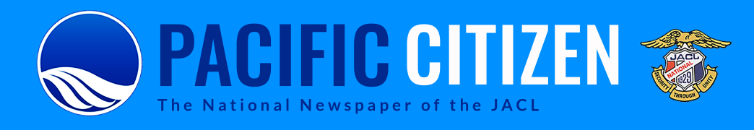Given the content of the image, can you provide a detailed answer to the question?
What font style is used for the title?

The caption specifically mentions that the title 'PACIFIC CITIZEN' is displayed in a modern sans-serif font, emphasizing its identity.